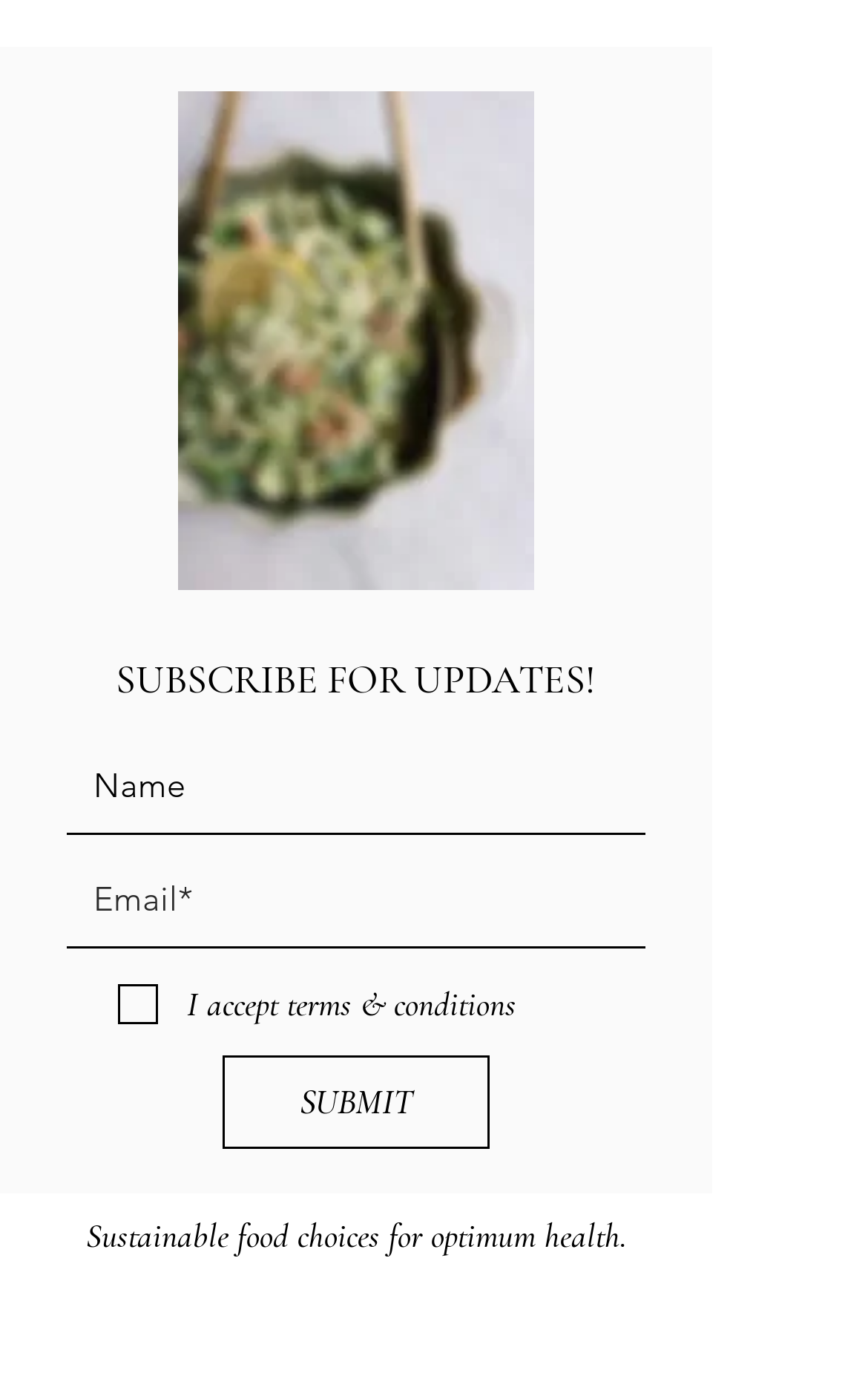Given the description of the UI element: "SUBMIT", predict the bounding box coordinates in the form of [left, top, right, bottom], with each value being a float between 0 and 1.

[0.256, 0.768, 0.564, 0.836]